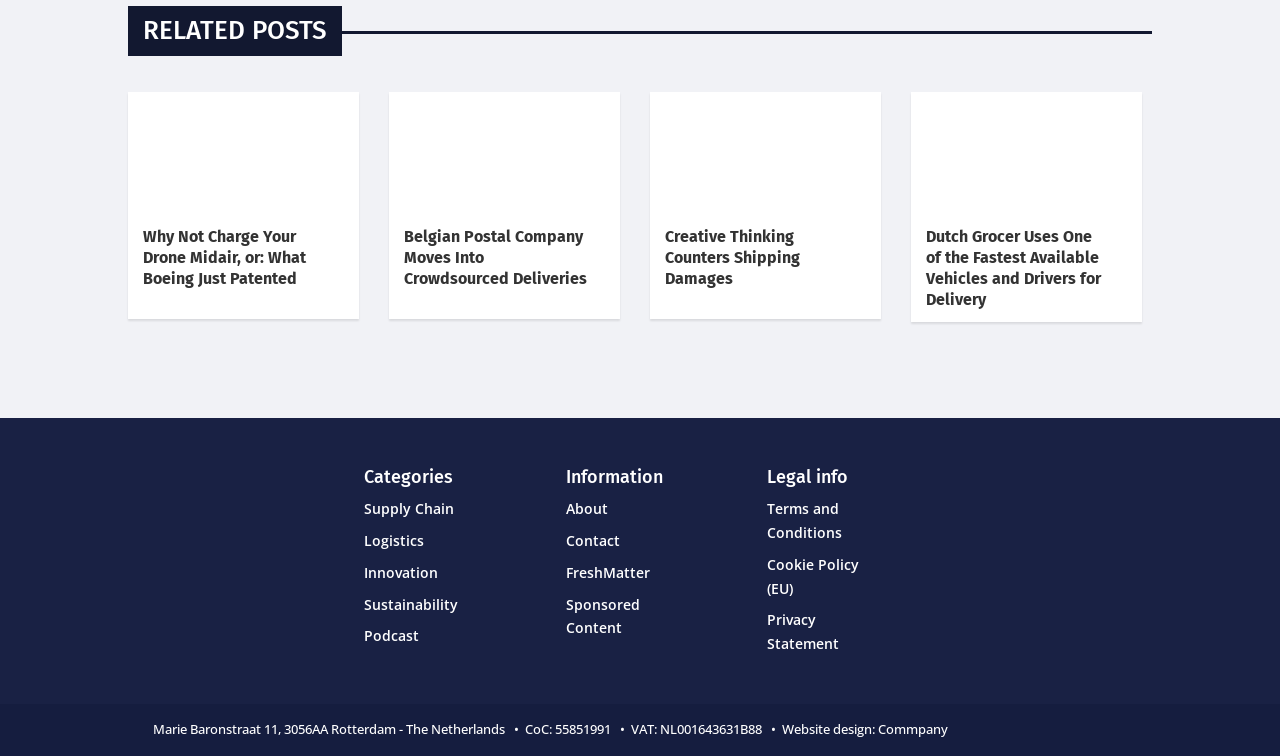Can you specify the bounding box coordinates of the area that needs to be clicked to fulfill the following instruction: "View the 'Why Not Charge Your Drone Midair, or: What Boeing Just Patented' article"?

[0.1, 0.122, 0.281, 0.422]